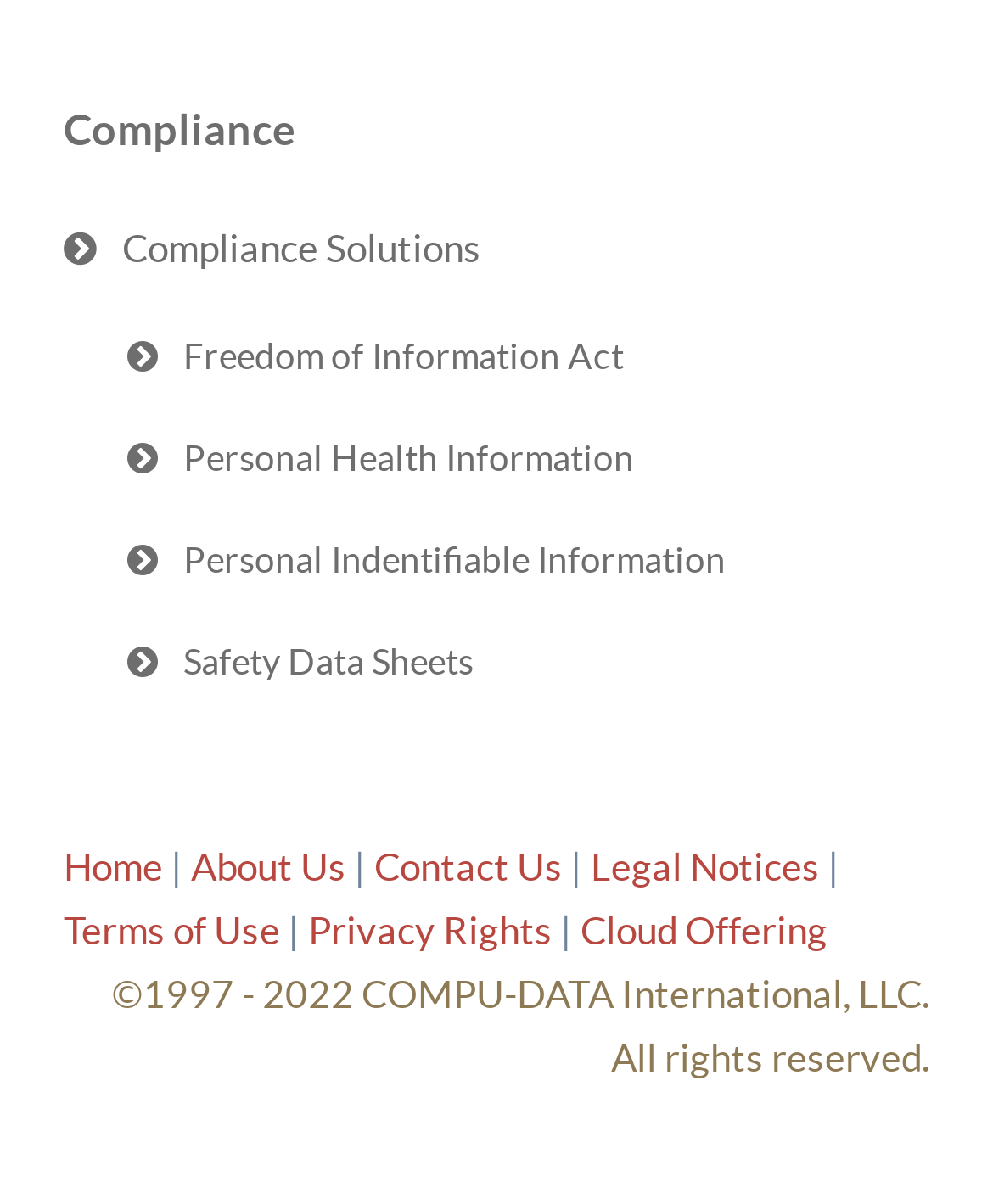Using the provided element description, identify the bounding box coordinates as (top-left x, top-left y, bottom-right x, bottom-right y). Ensure all values are between 0 and 1. Description: Home

[0.064, 0.702, 0.164, 0.738]